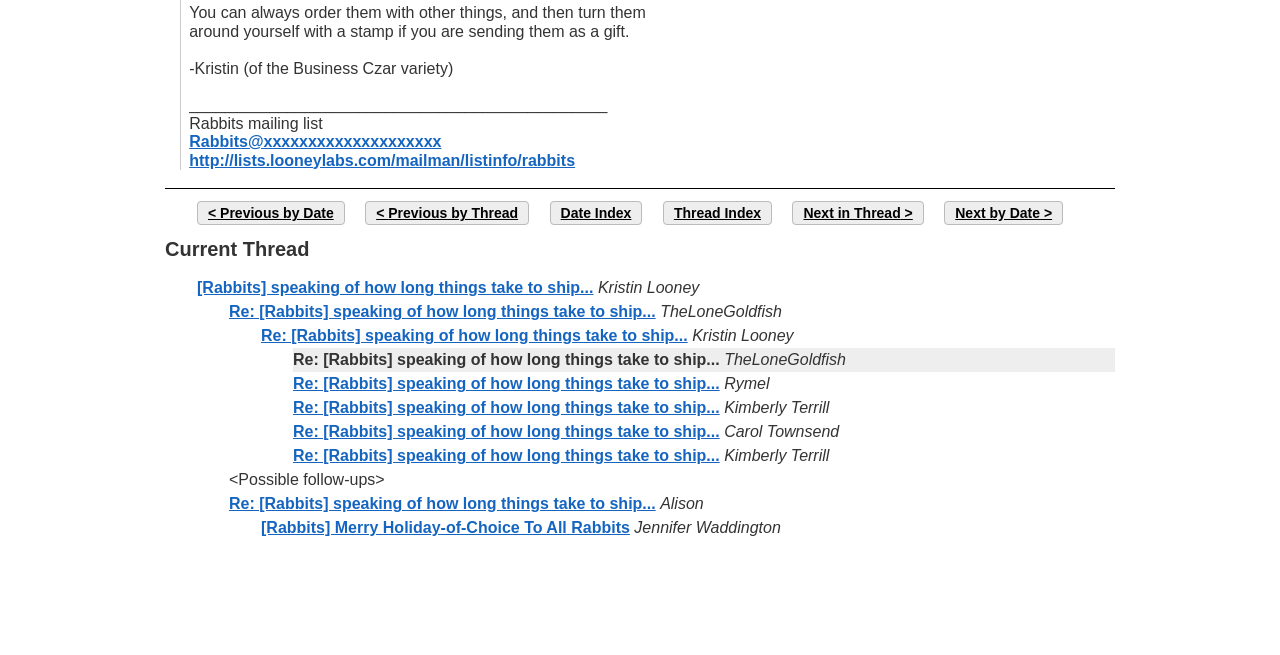Provide the bounding box coordinates in the format (top-left x, top-left y, bottom-right x, bottom-right y). All values are floating point numbers between 0 and 1. Determine the bounding box coordinate of the UI element described as: http://lists.looneylabs.com/mailman/listinfo/rabbits

[0.148, 0.231, 0.449, 0.257]